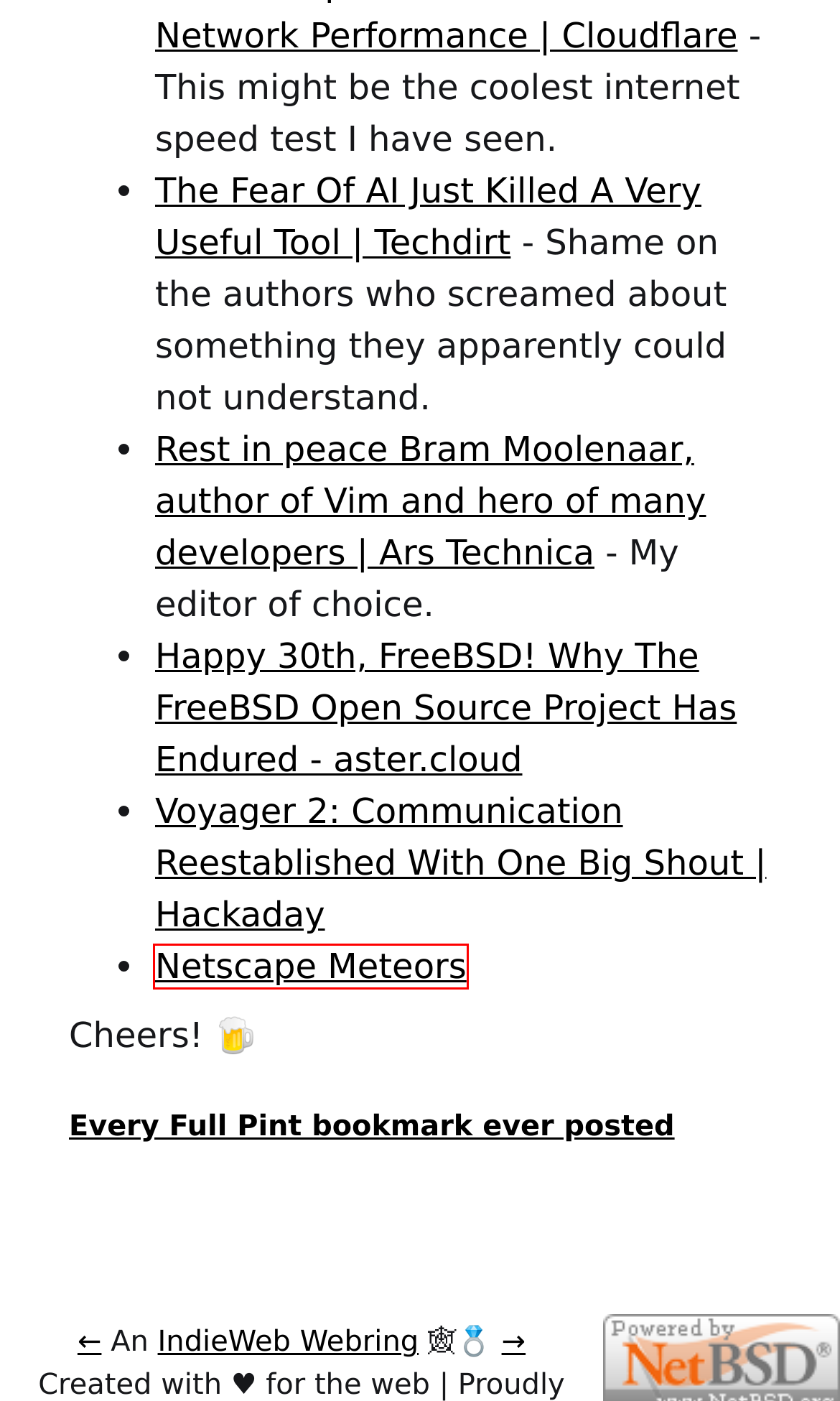Given a webpage screenshot with a UI element marked by a red bounding box, choose the description that best corresponds to the new webpage that will appear after clicking the element. The candidates are:
A. An IndieWeb Webring
B. Home | Max Westen
C. Voyager 2: Communication Reestablished With One Big Shout | Hackaday
D. Netscape Meteors - Eryn Rachel Wells
E. Главная страница | Блог yepstepz.io
F. Happy 30th, FreeBSD! Why The FreeBSD Open Source Project Has Endured - aster.cloud
G. Rest in peace Bram Moolenaar, author of Vim and hero of many developers | Ars Technica
H. A Full Round of the Full Pint  - Wed May  1 06:40:32 EDT 2024

D